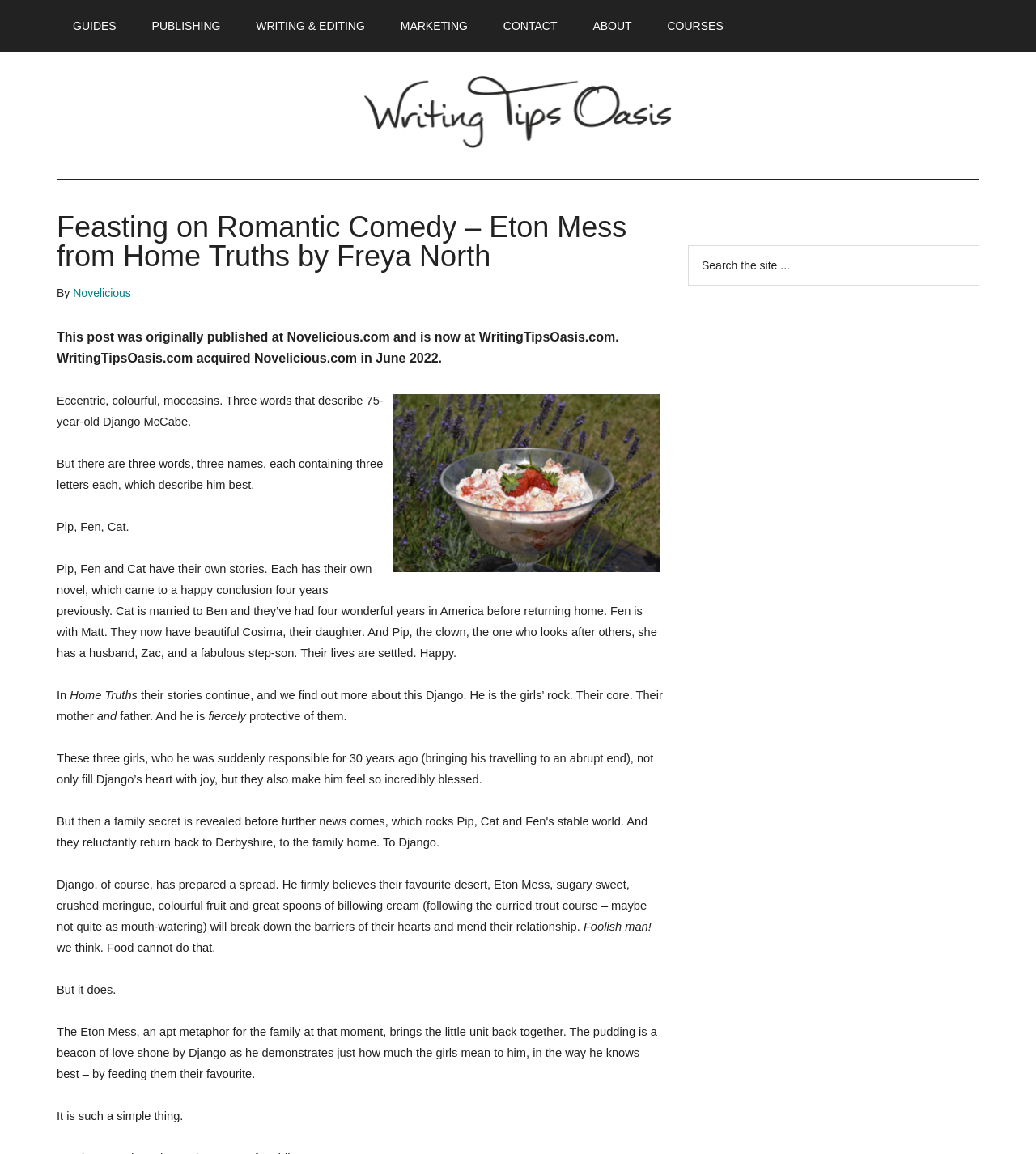Locate the bounding box coordinates of the item that should be clicked to fulfill the instruction: "Click the 'GUIDES' link".

[0.055, 0.0, 0.128, 0.045]